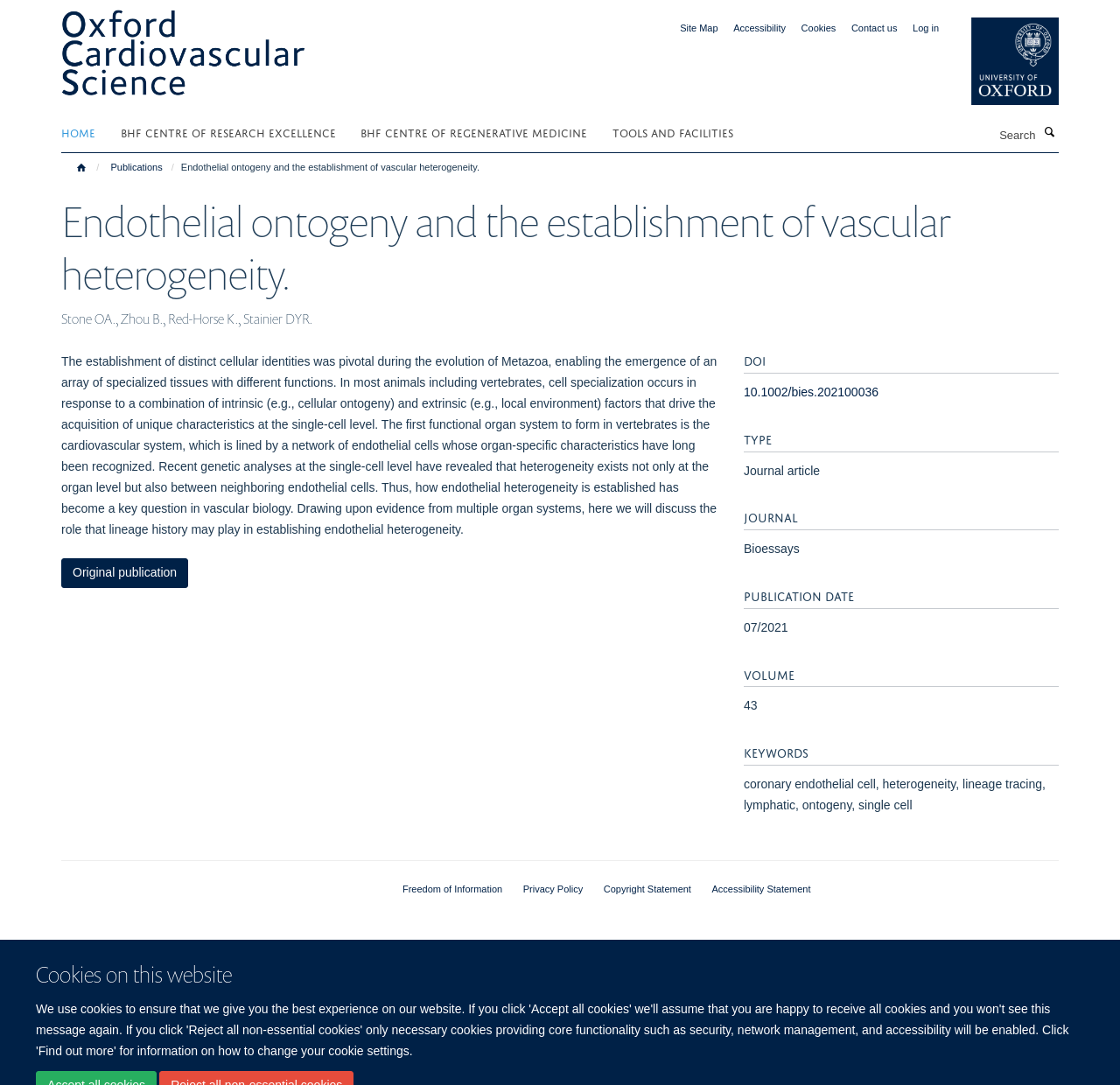Can you specify the bounding box coordinates of the area that needs to be clicked to fulfill the following instruction: "View the original publication"?

[0.055, 0.515, 0.168, 0.542]